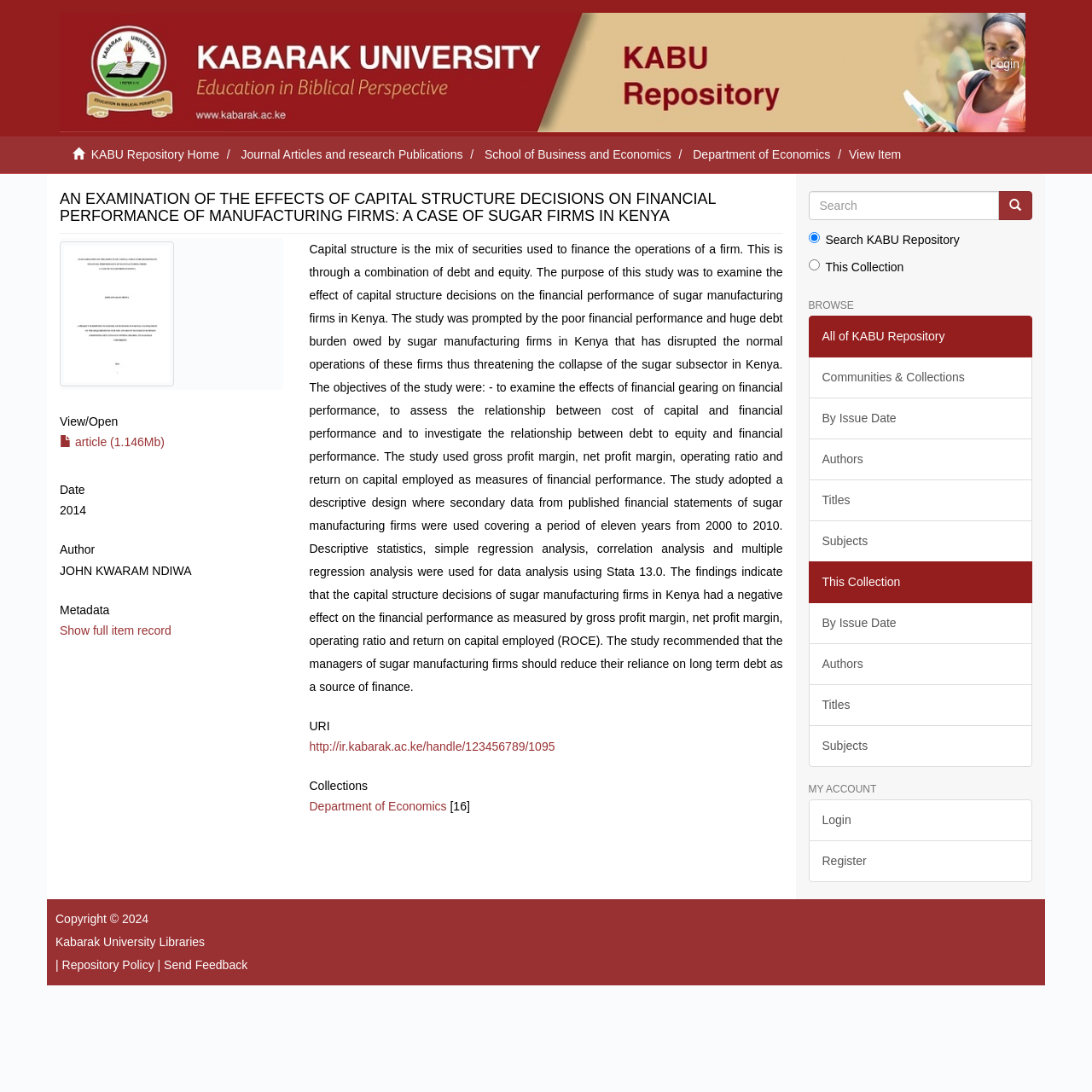Provide the bounding box coordinates, formatted as (top-left x, top-left y, bottom-right x, bottom-right y), with all values being floating point numbers between 0 and 1. Identify the bounding box of the UI element that matches the description: article (1.146Mb)

[0.055, 0.398, 0.151, 0.411]